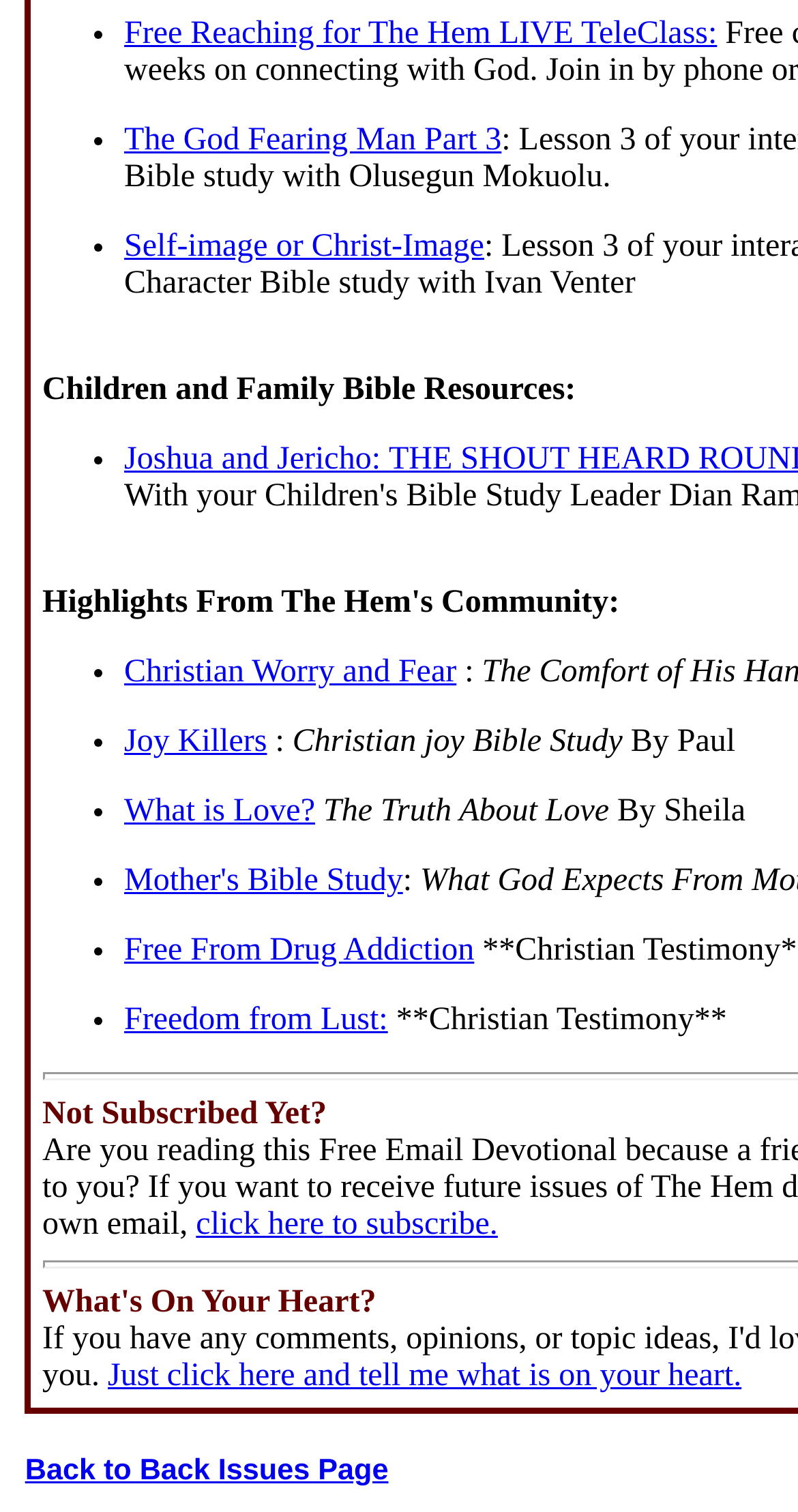Identify the bounding box coordinates of the clickable section necessary to follow the following instruction: "Subscribe by clicking 'click here'". The coordinates should be presented as four float numbers from 0 to 1, i.e., [left, top, right, bottom].

[0.246, 0.799, 0.406, 0.822]